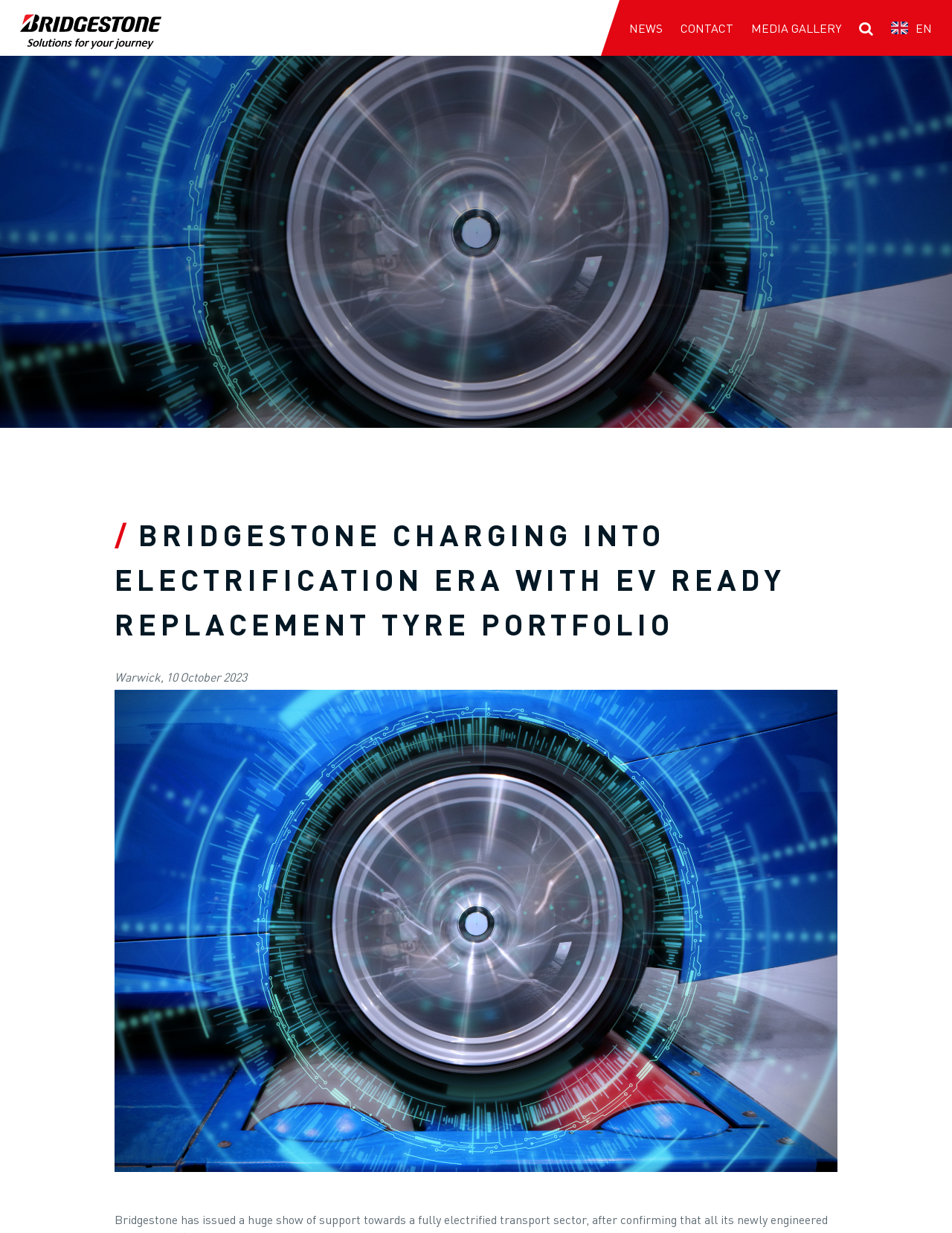Please reply with a single word or brief phrase to the question: 
How many buttons are in the navigation section?

4